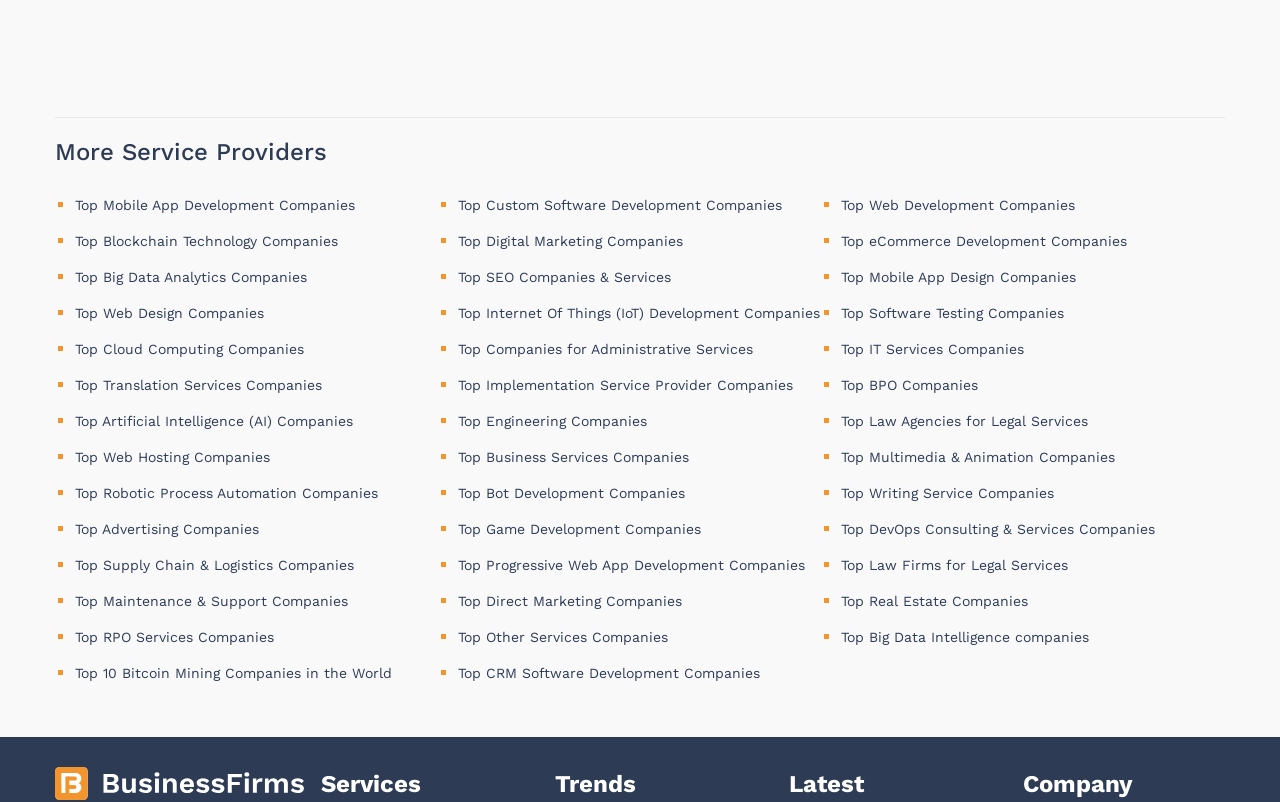Please locate the bounding box coordinates of the element's region that needs to be clicked to follow the instruction: "Click on Top Mobile App Development Companies". The bounding box coordinates should be provided as four float numbers between 0 and 1, i.e., [left, top, right, bottom].

[0.059, 0.246, 0.277, 0.266]